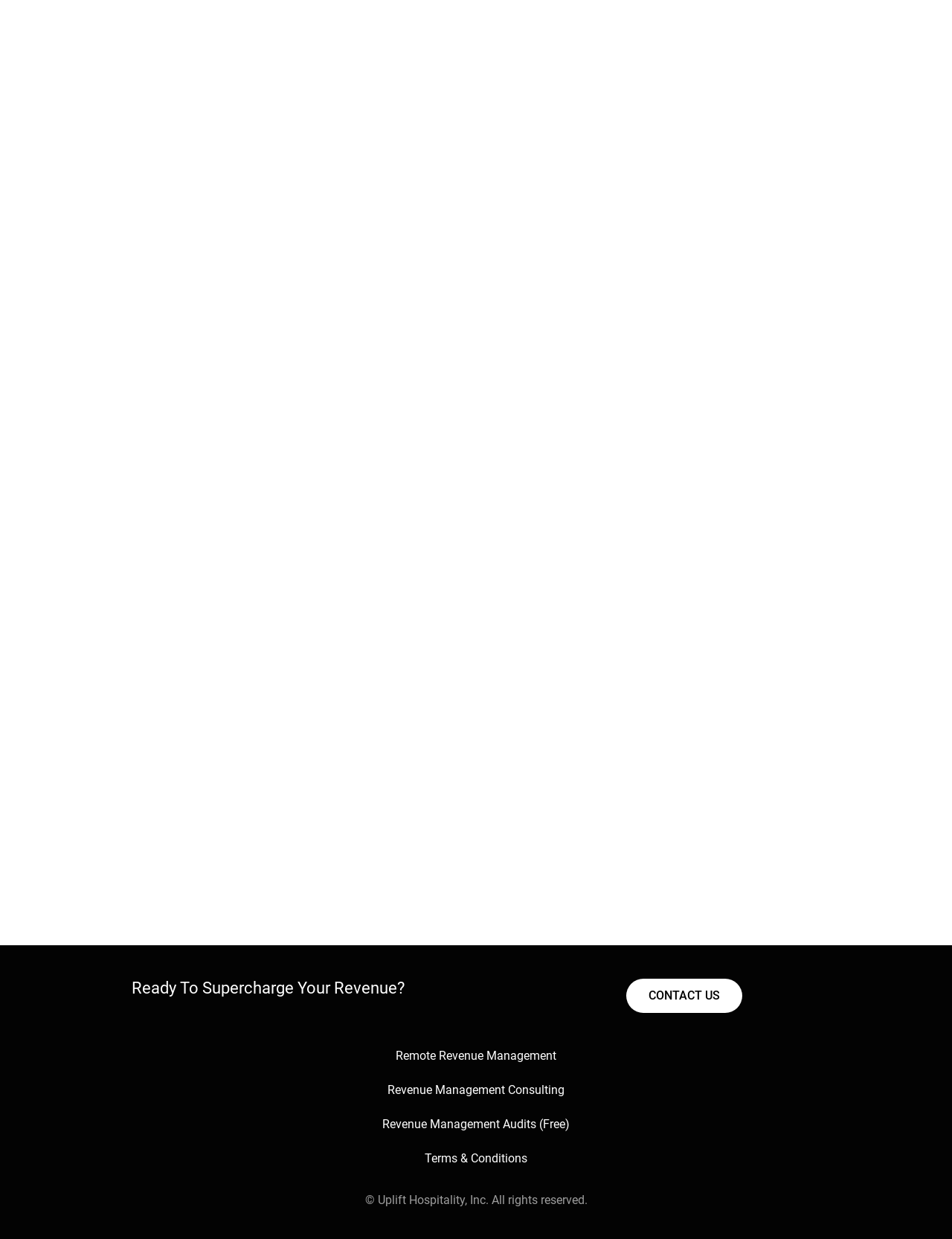Find the bounding box of the element with the following description: "CONTACT US". The coordinates must be four float numbers between 0 and 1, formatted as [left, top, right, bottom].

[0.658, 0.79, 0.78, 0.818]